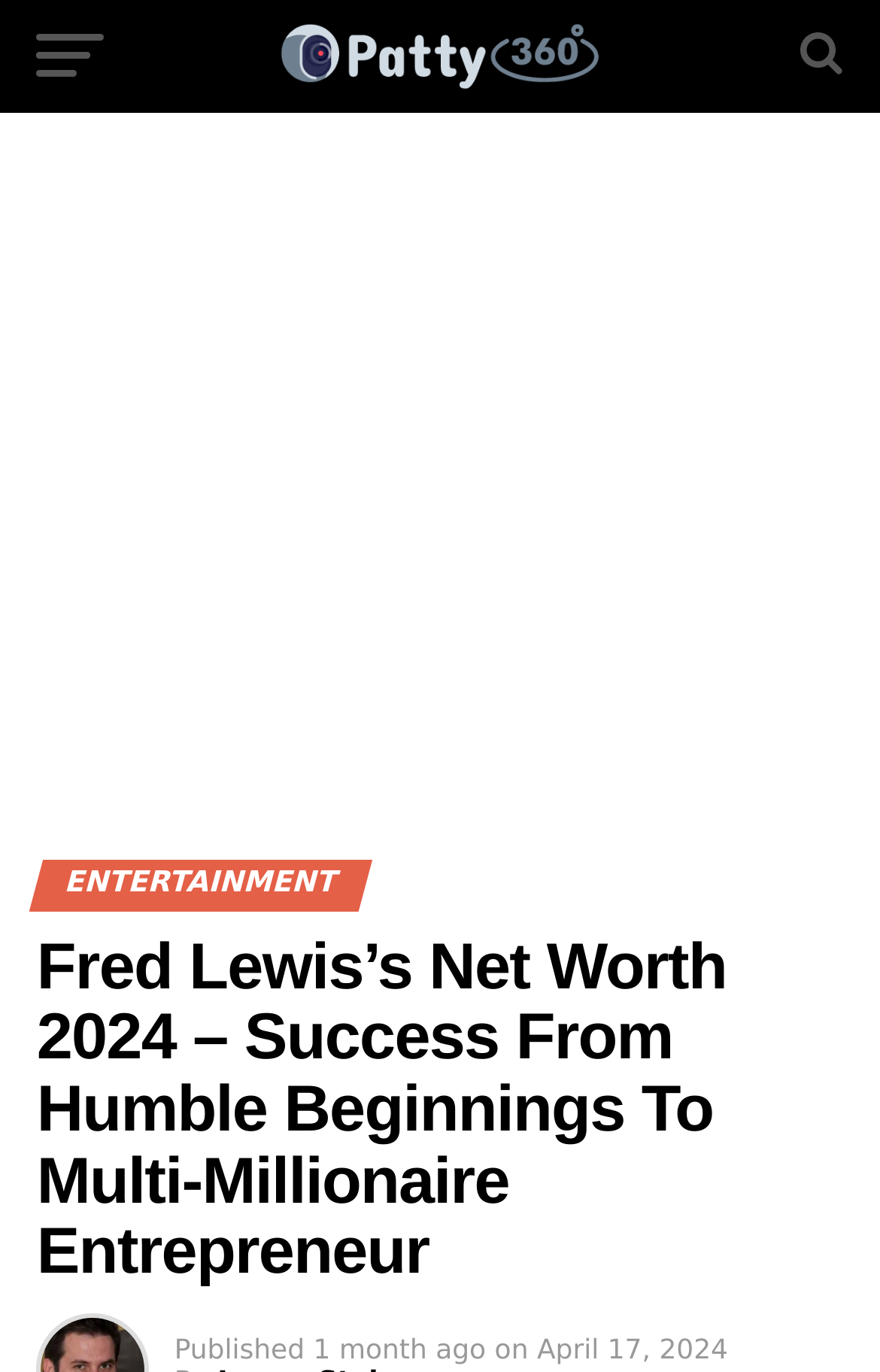Locate the bounding box of the UI element defined by this description: "parent_node: Patty360". The coordinates should be given as four float numbers between 0 and 1, formatted as [left, top, right, bottom].

[0.308, 0.041, 0.692, 0.072]